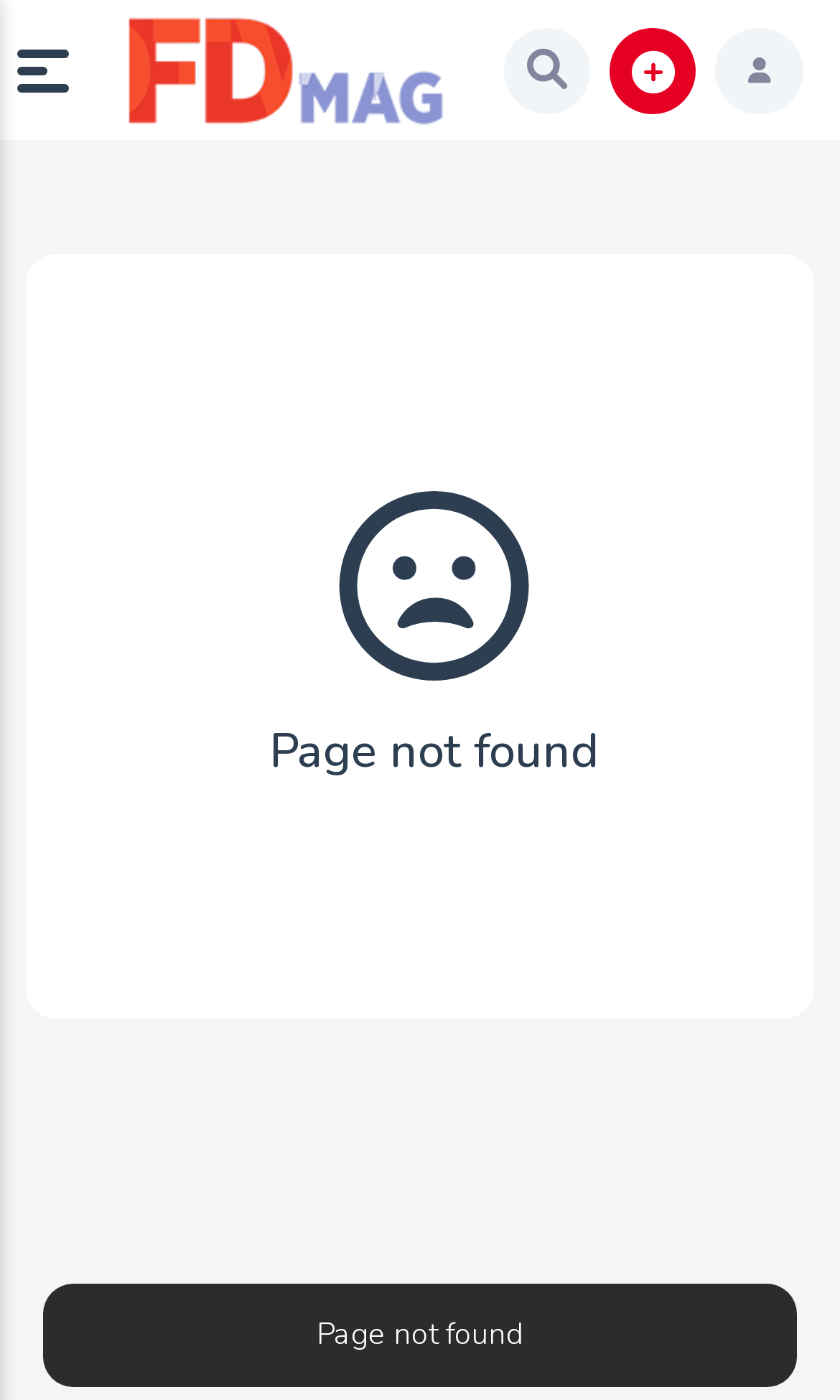Determine the bounding box of the UI element mentioned here: "title="Login"". The coordinates must be in the format [left, top, right, bottom] with values ranging from 0 to 1.

[0.852, 0.02, 0.957, 0.082]